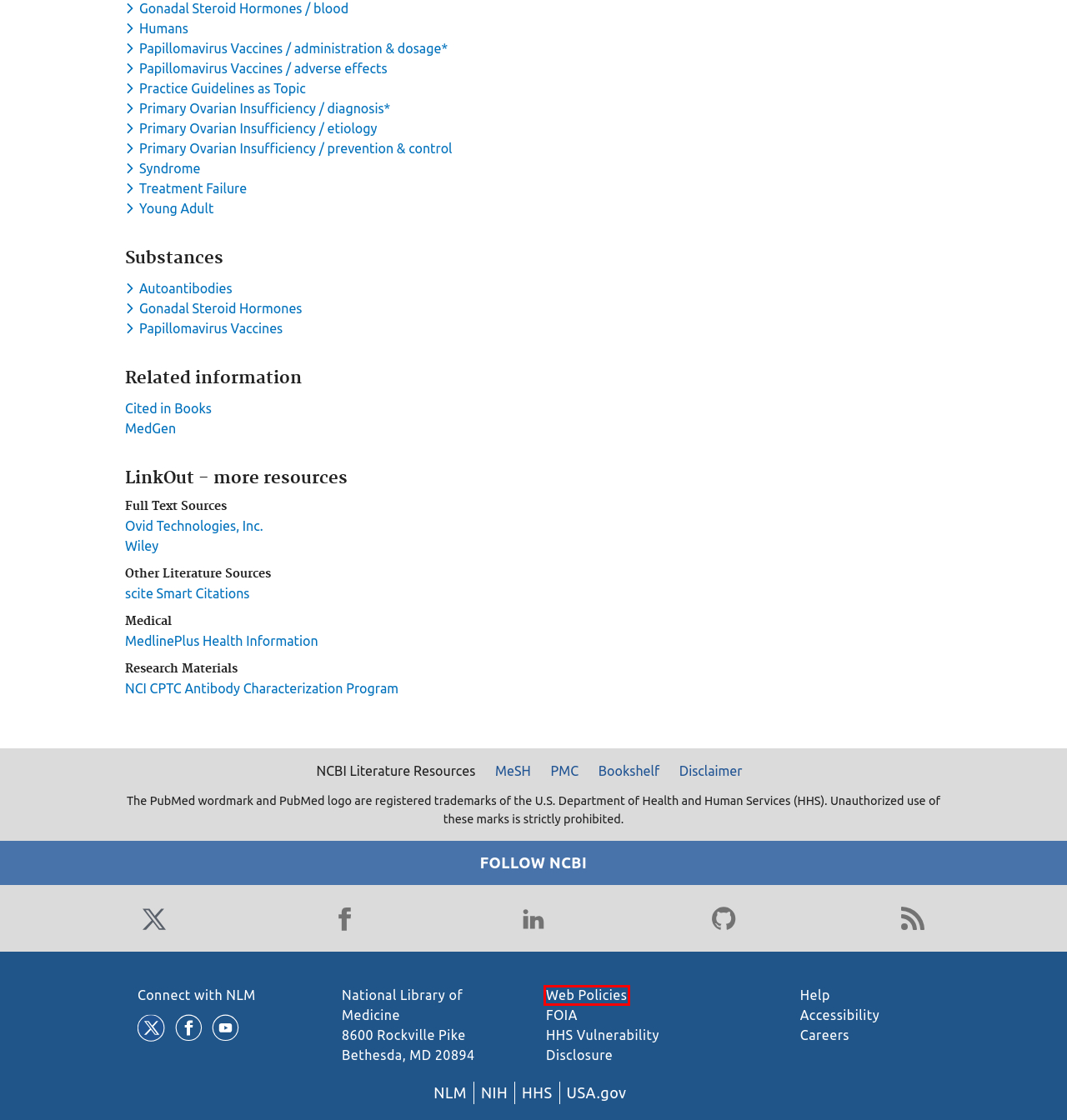You’re provided with a screenshot of a webpage that has a red bounding box around an element. Choose the best matching webpage description for the new page after clicking the element in the red box. The options are:
A. NLM Support Center
		 · NLM Customer Support Center
B. Home - PMC - NCBI
C. Careers @ NLM
D. Books - NCBI
E. NLM Web Policies
F. NCBI Insights - News about NCBI resources and events
G. Connect with NLM
H. Making government services easier to find | USAGov

E